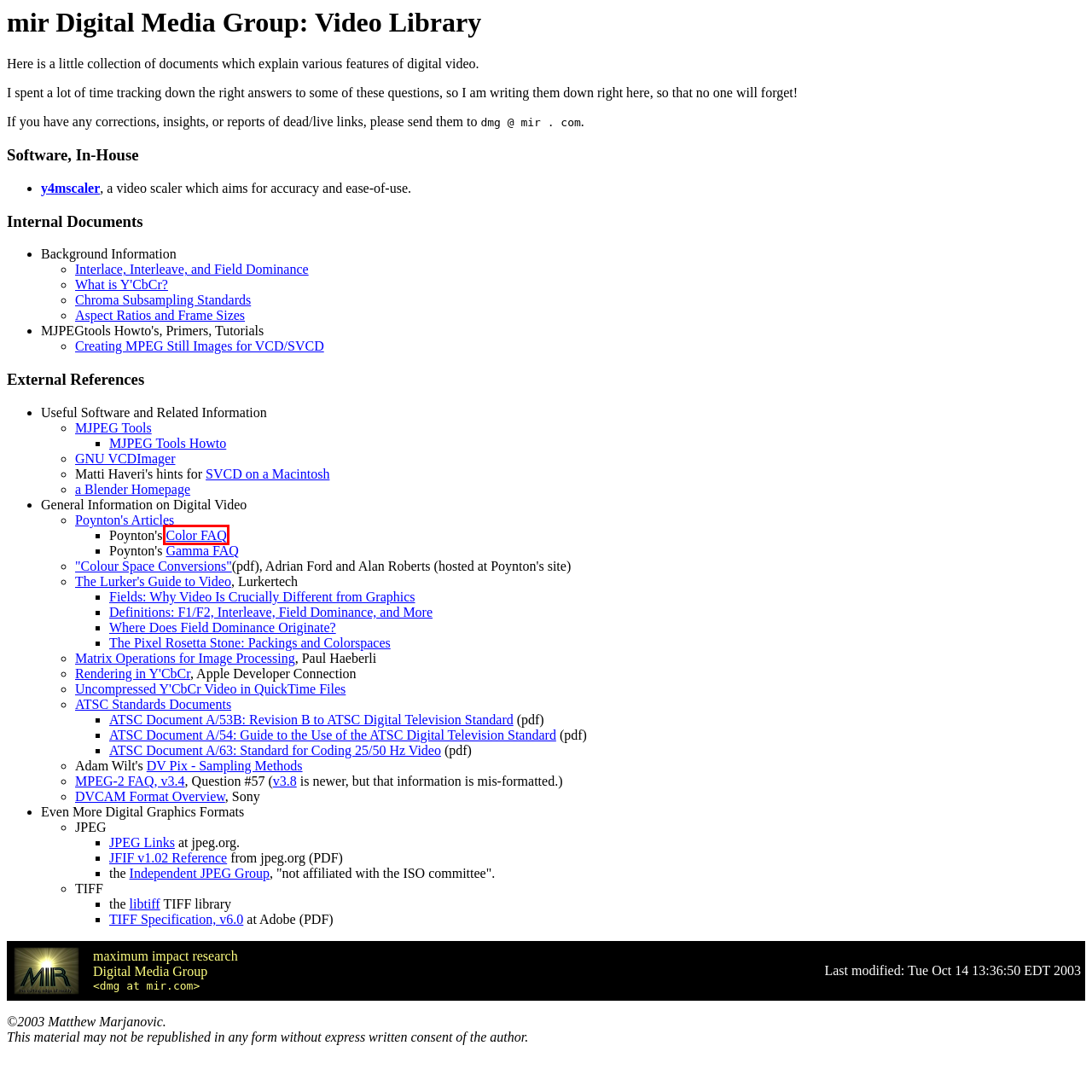You have a screenshot of a webpage with a red bounding box around an element. Identify the webpage description that best fits the new page that appears after clicking the selected element in the red bounding box. Here are the candidates:
A. Color FAQ - Abstract
B. MJPEG Tools download | SourceForge.net
C. Gamma FAQ - Abstract
D. blender.org - Home of the Blender project - Free and Open 3D Creation Software
E. LibTIFF - TIFF Library and Utilities — LibTIFF 4.6.0t documentation
F. Independent JPEG Group
G. Charles Poynton - Articles
H. All About Video Fields - Lurker's Guide - lurkertech.com

A